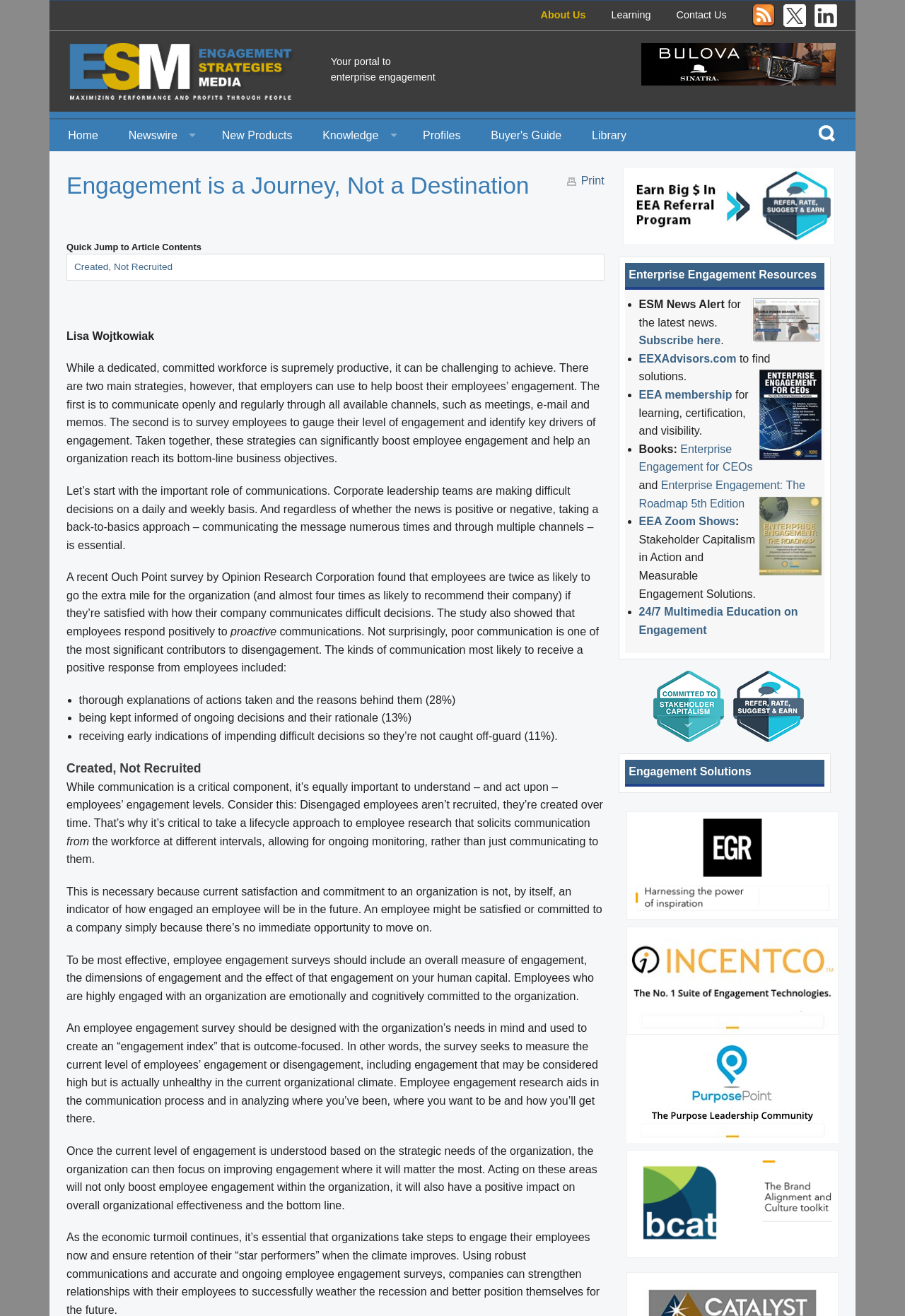Given the element description alt="Committed to Stakeholder Capitalism", predict the bounding box coordinates for the UI element in the webpage screenshot. The format should be (top-left x, top-left y, bottom-right x, bottom-right y), and the values should be between 0 and 1.

[0.722, 0.532, 0.8, 0.541]